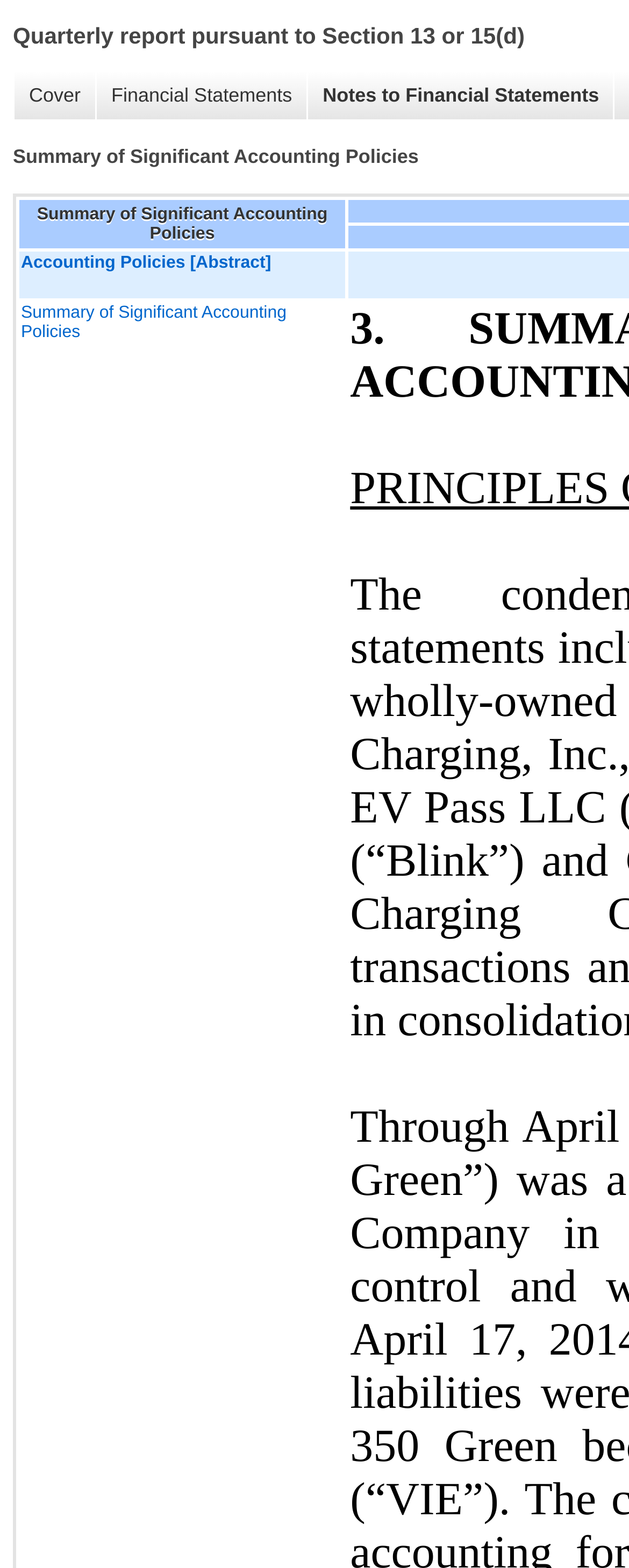Provide a brief response to the question using a single word or phrase: 
How many links are on the top?

3